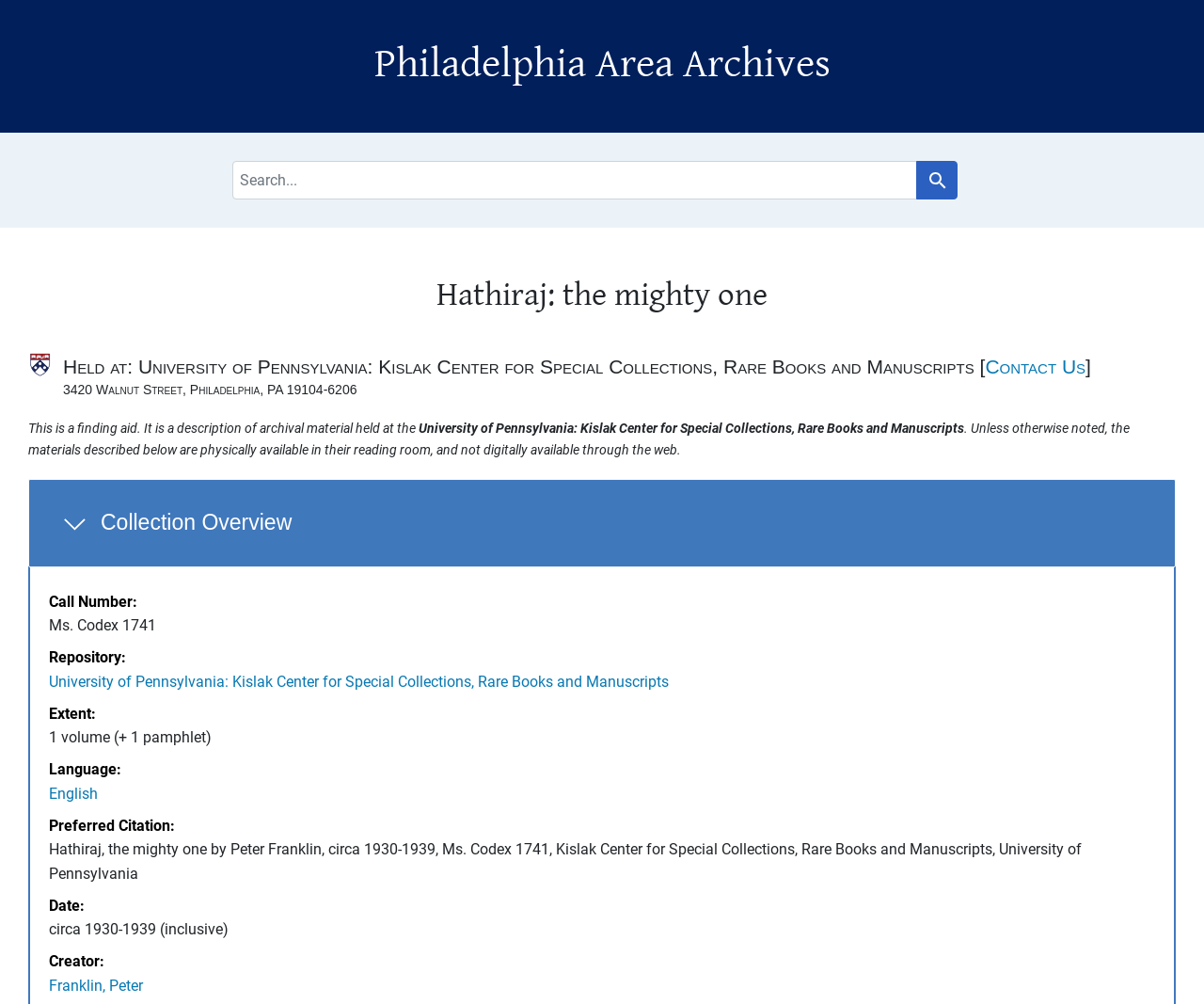Identify the bounding box coordinates of the clickable region required to complete the instruction: "Click on the 'ABOUT US' tab". The coordinates should be given as four float numbers within the range of 0 and 1, i.e., [left, top, right, bottom].

None